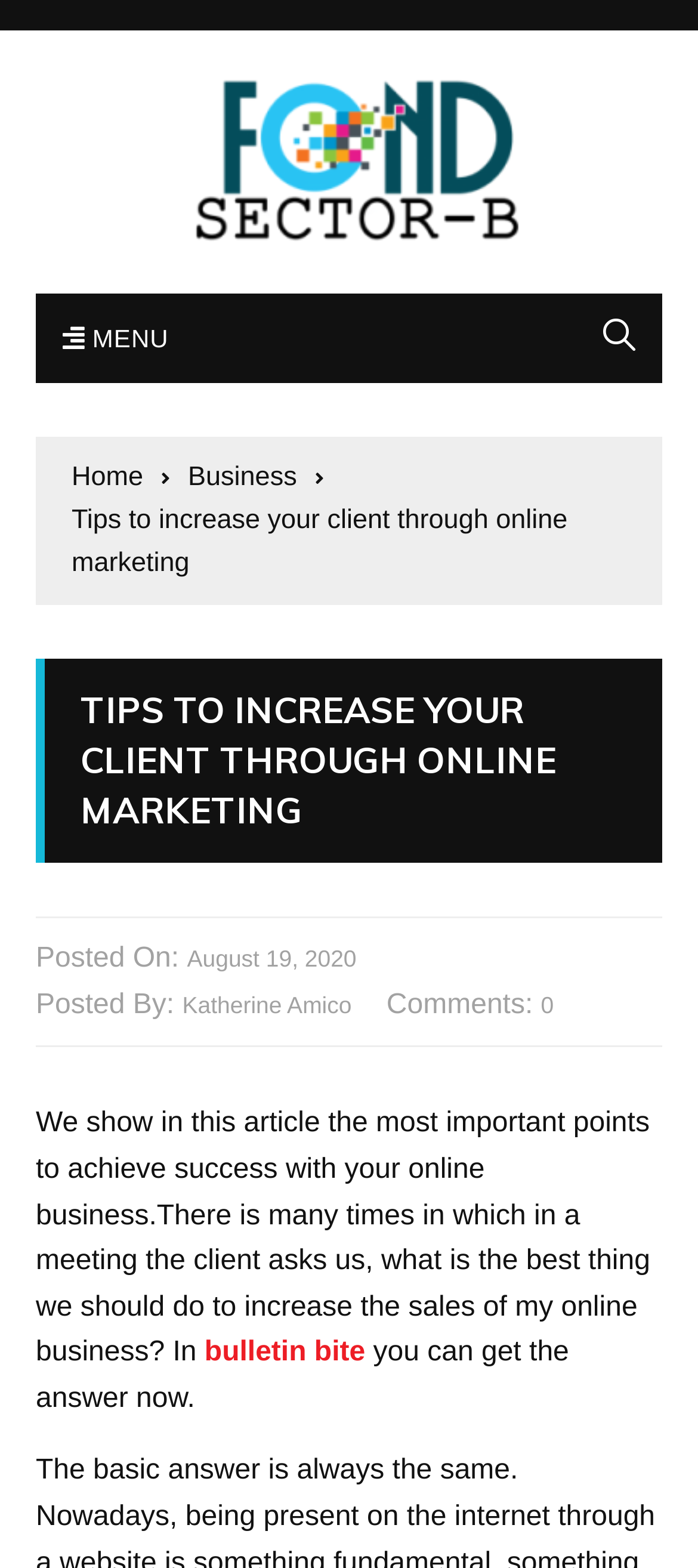Please indicate the bounding box coordinates of the element's region to be clicked to achieve the instruction: "open menu". Provide the coordinates as four float numbers between 0 and 1, i.e., [left, top, right, bottom].

[0.051, 0.187, 0.28, 0.244]